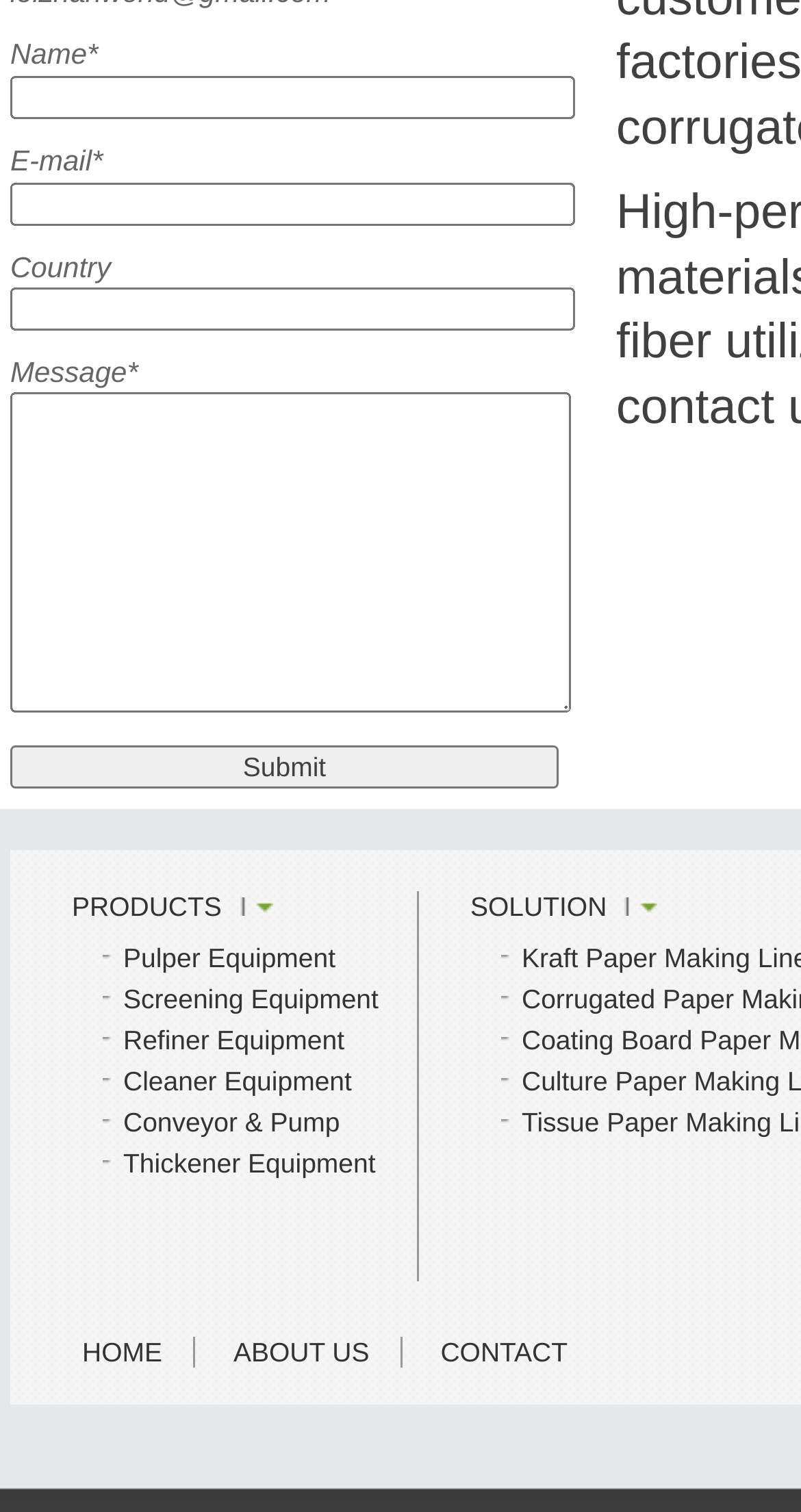Please identify the bounding box coordinates of the element's region that needs to be clicked to fulfill the following instruction: "View contact information". The bounding box coordinates should consist of four float numbers between 0 and 1, i.e., [left, top, right, bottom].

[0.55, 0.884, 0.709, 0.905]